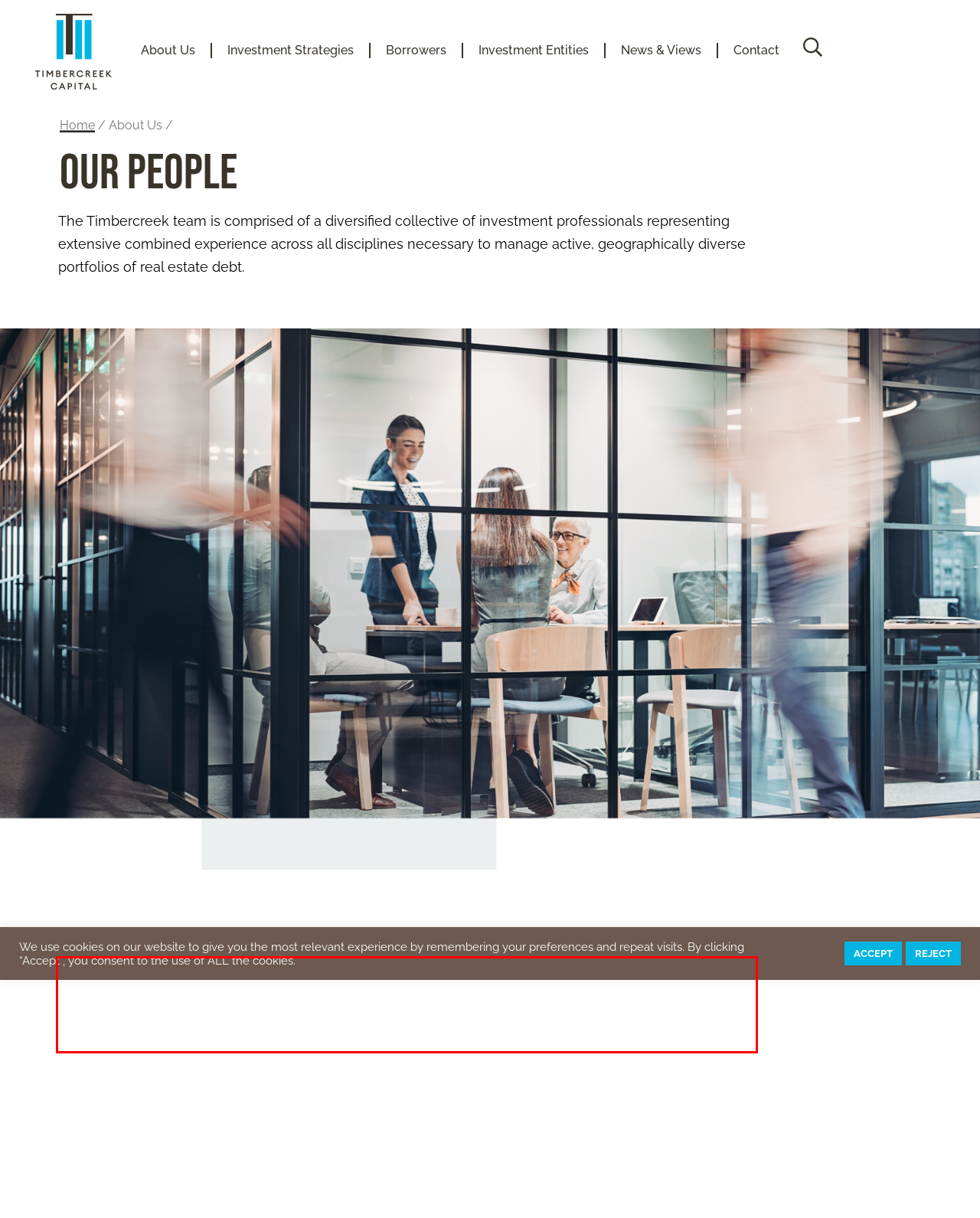In the screenshot of the webpage, find the red bounding box and perform OCR to obtain the text content restricted within this red bounding box.

Timbercreek harbours a workplace environment that is entrepreneurial, professional and results-driven. We pride ourselves on a culture that is highly collaborative and focused on providing a superior customer service experience for both investors and borrowers. When working with the Timbercreek team, you will find out quickly that our winning process is not only proven; it’s in our DNA.